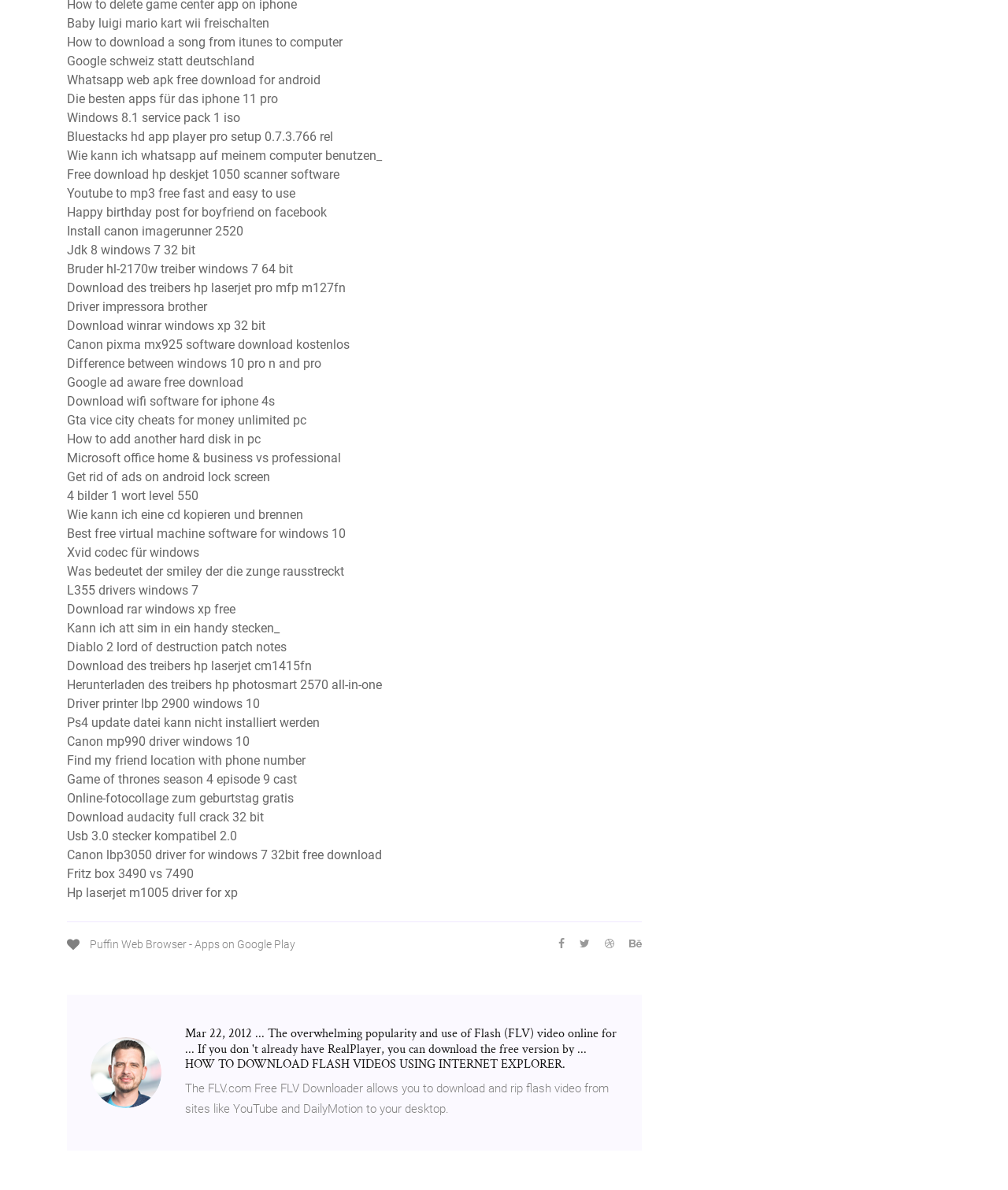Please determine the bounding box coordinates of the element's region to click for the following instruction: "Get WhatsApp web APK for free download".

[0.066, 0.061, 0.318, 0.074]